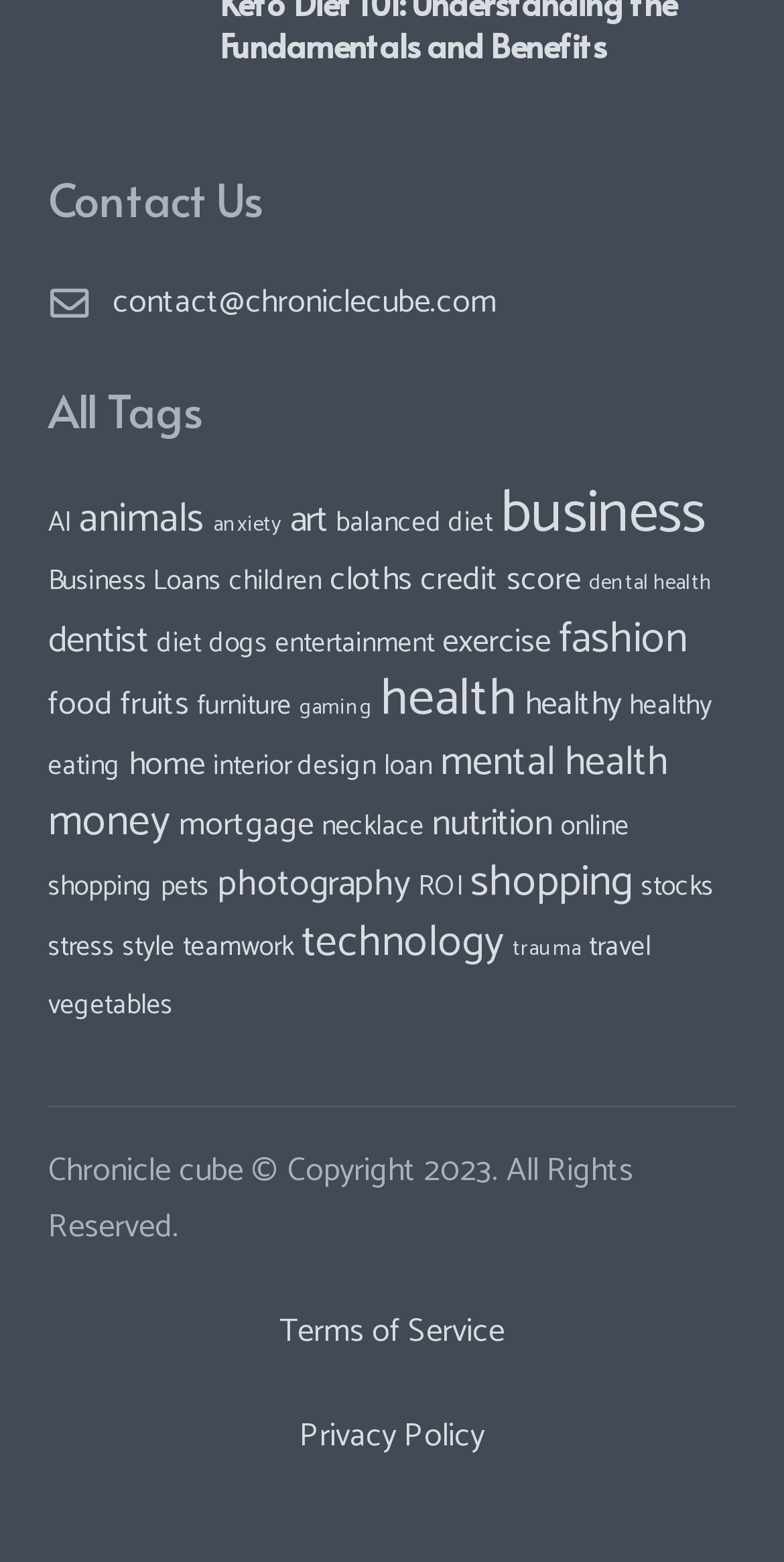From the webpage screenshot, predict the bounding box of the UI element that matches this description: "balanced diet".

[0.428, 0.321, 0.628, 0.349]